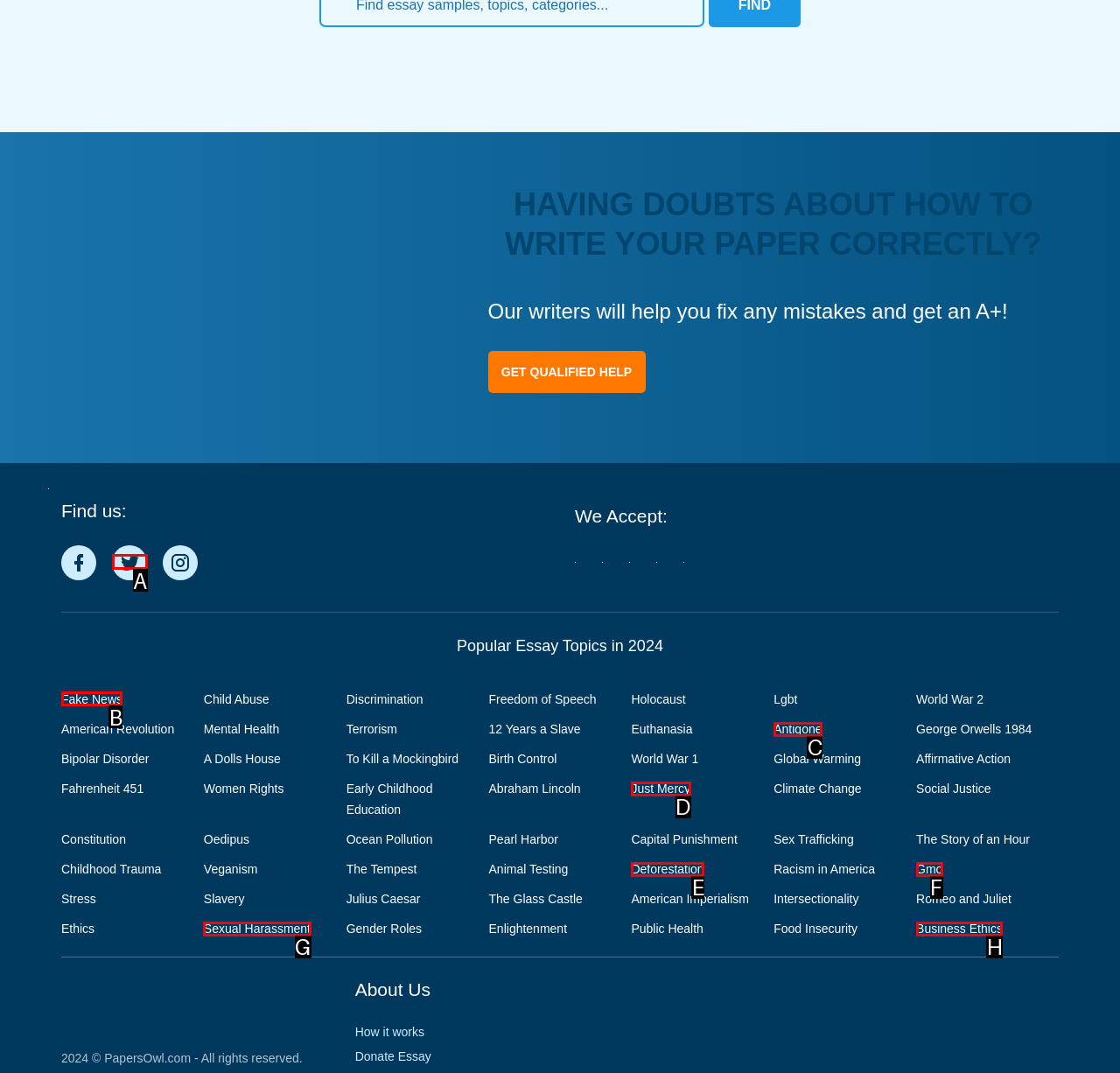To complete the instruction: View the essay topic on Fake News, which HTML element should be clicked?
Respond with the option's letter from the provided choices.

B